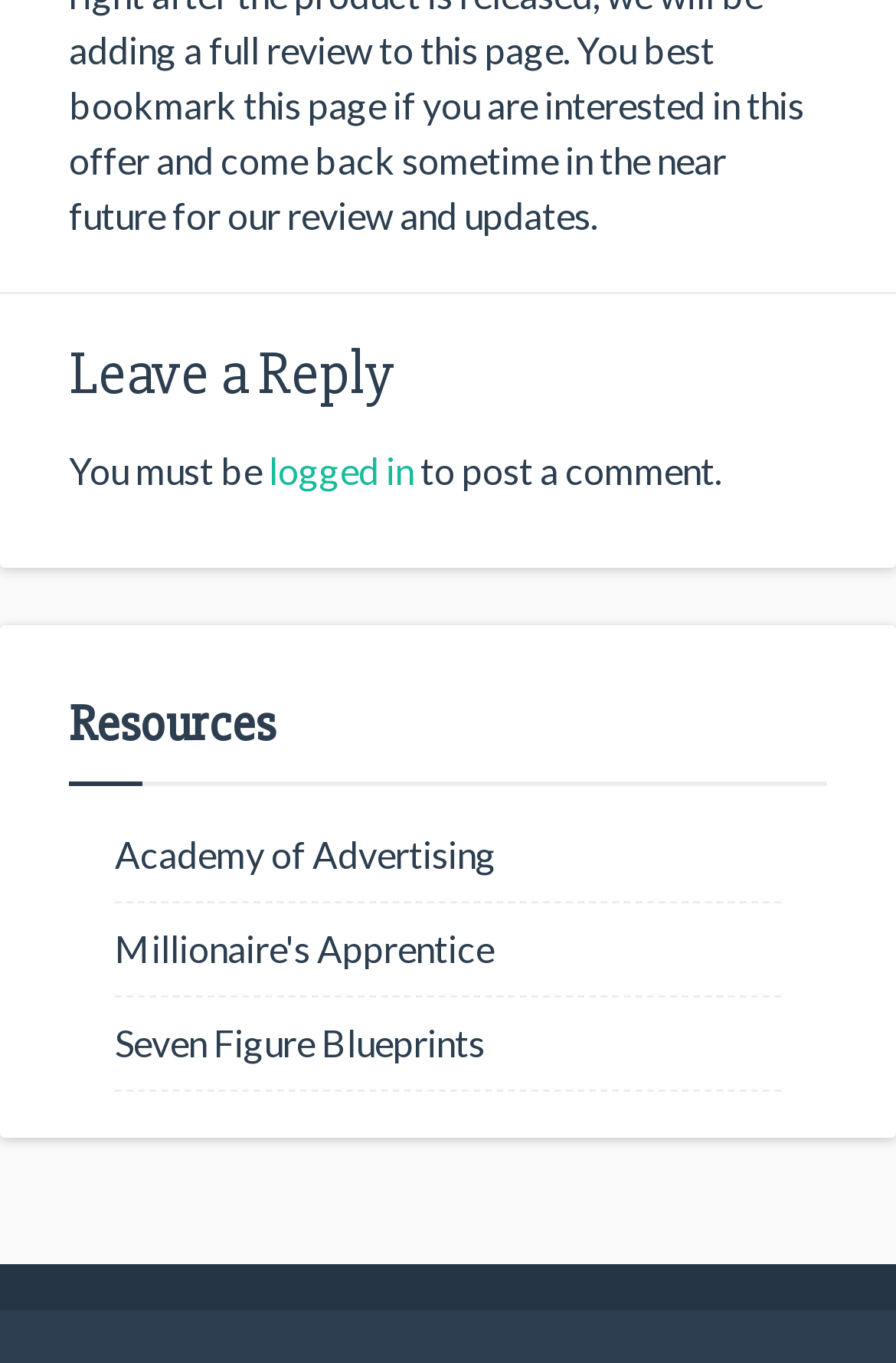What is the vertical position of the 'Leave a Reply' heading?
Please answer the question with a single word or phrase, referencing the image.

top